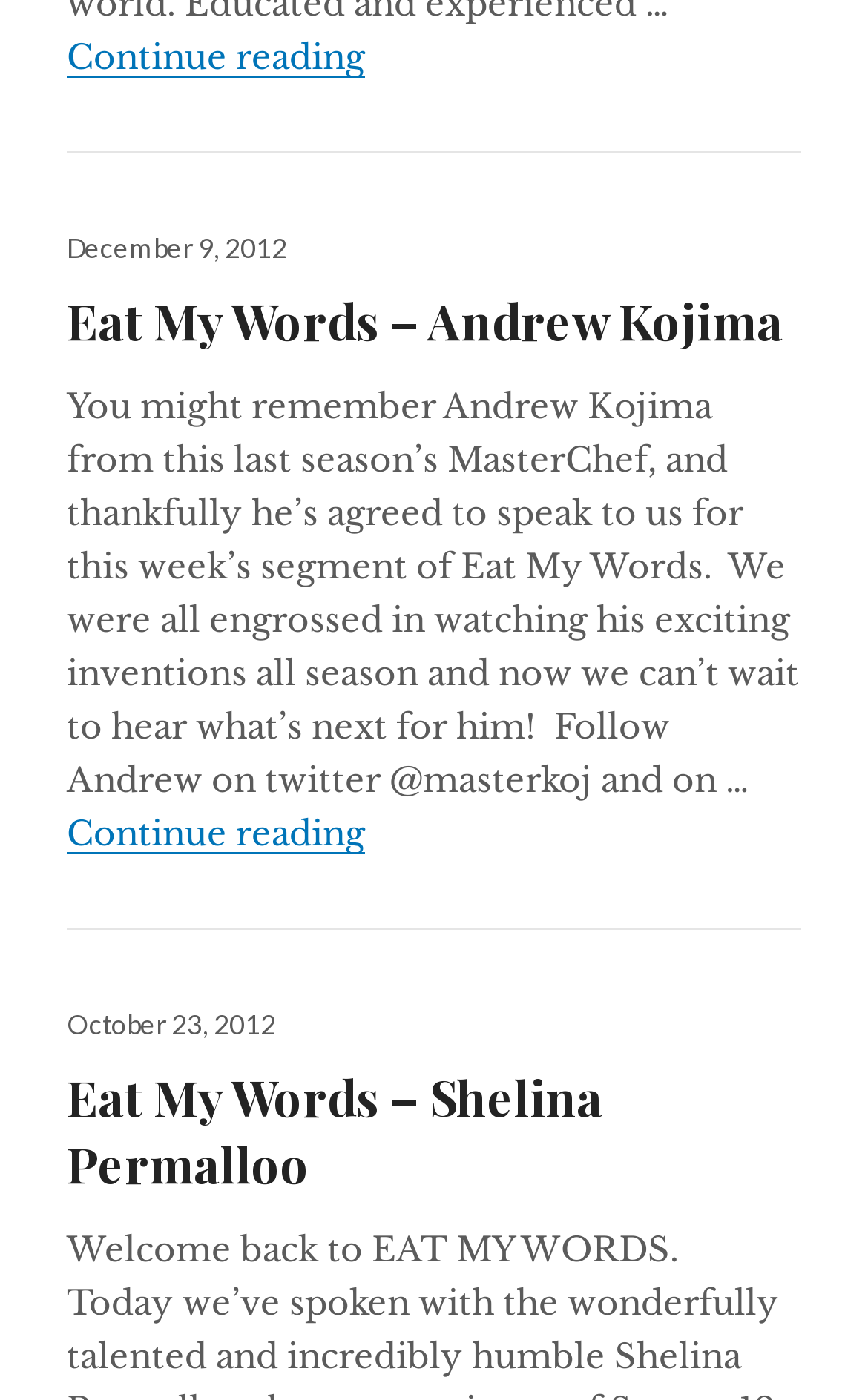Answer with a single word or phrase: 
How many articles are on this page?

3